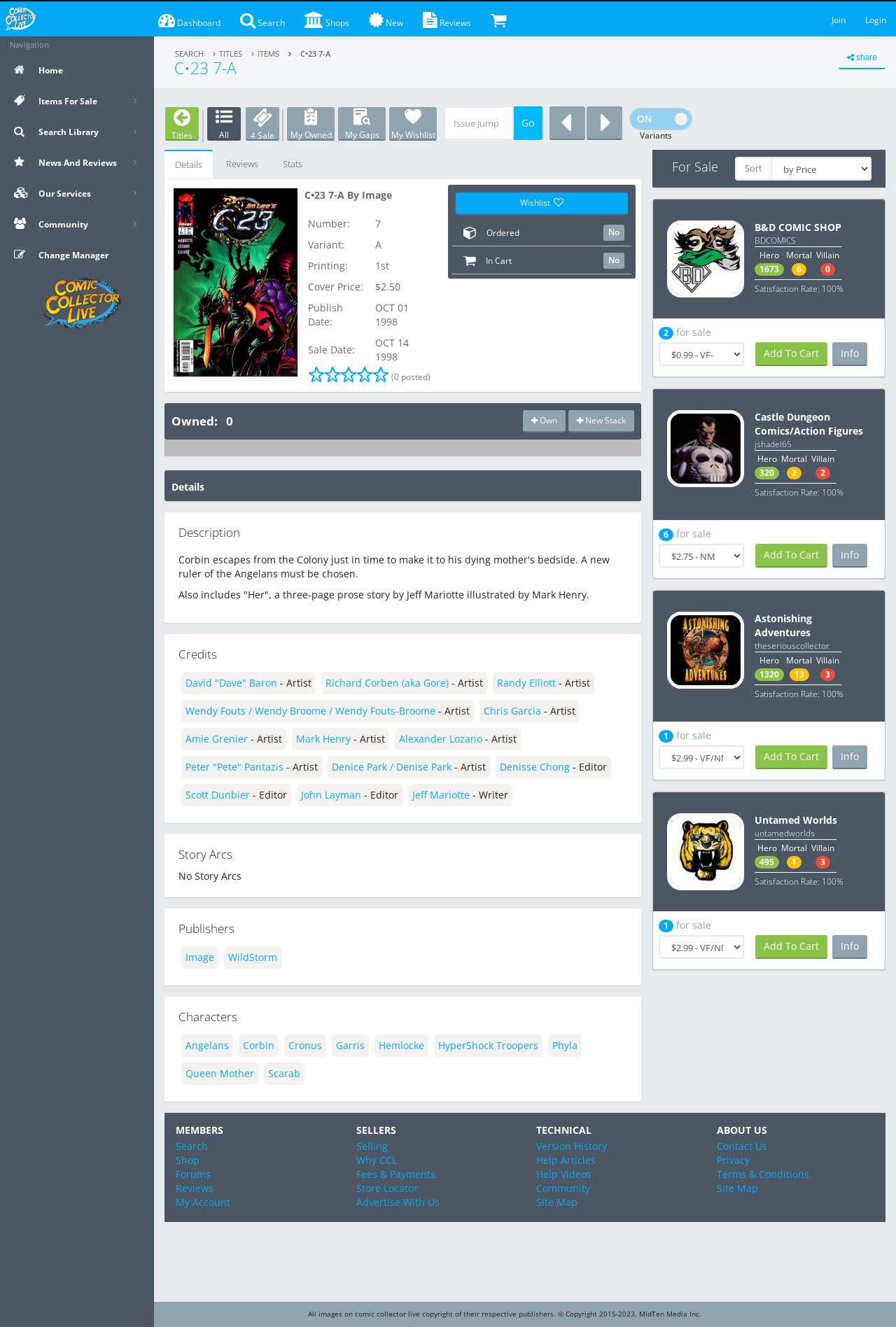How many links are there in the navigation section?
Identify the answer in the screenshot and reply with a single word or phrase.

7